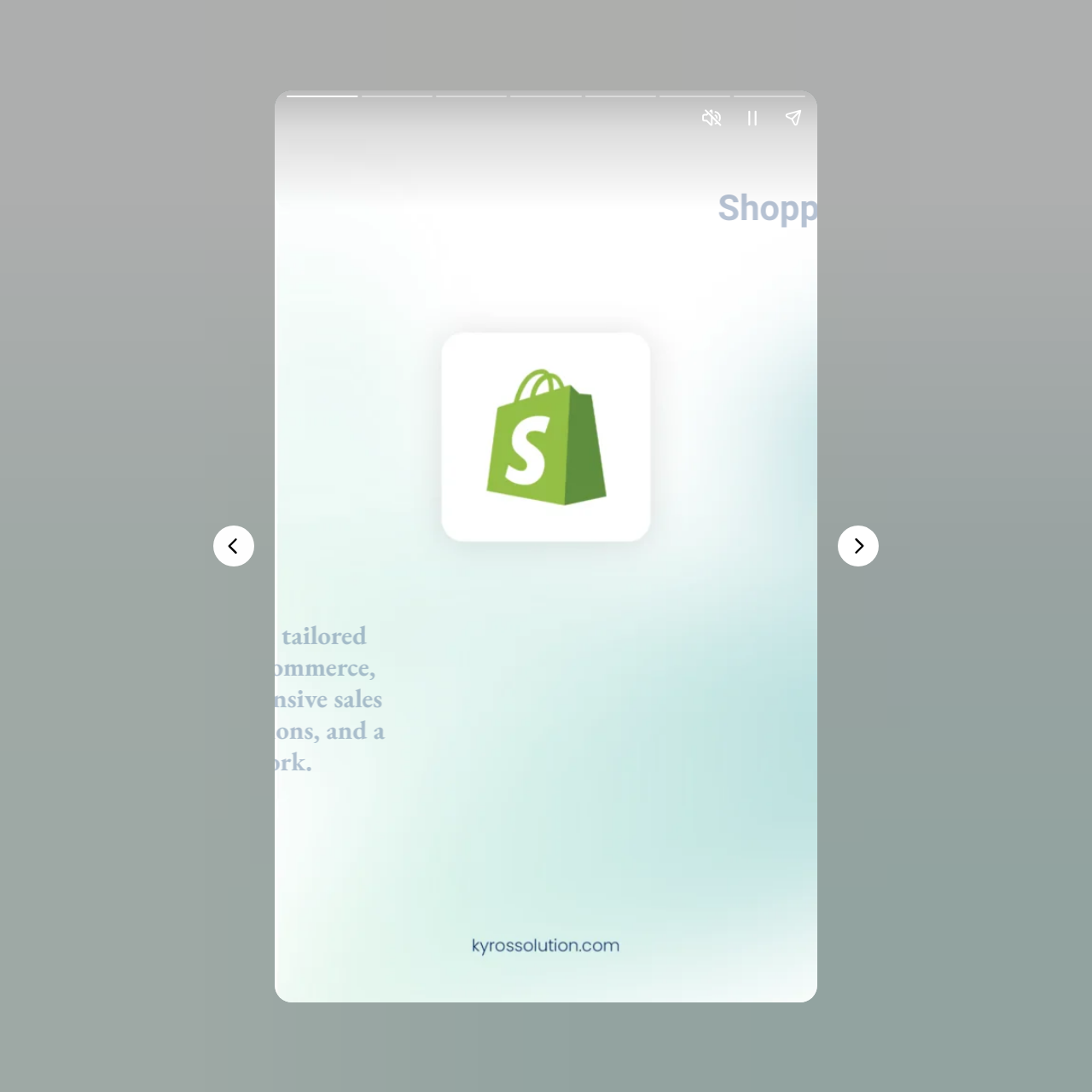Answer this question in one word or a short phrase: How many pages are there?

More than 1